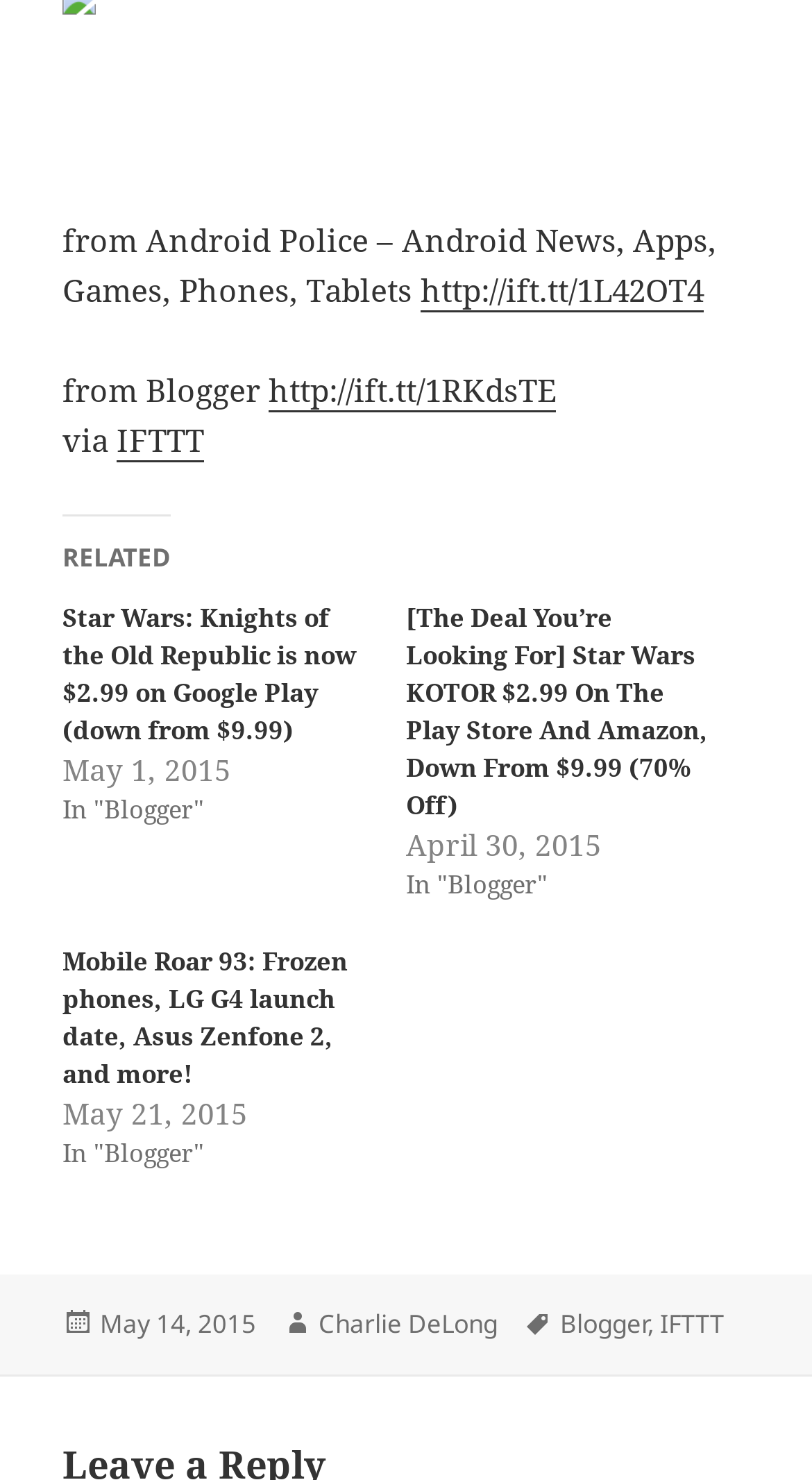Provide your answer in one word or a succinct phrase for the question: 
What is the name of the author of the blog post?

Charlie DeLong